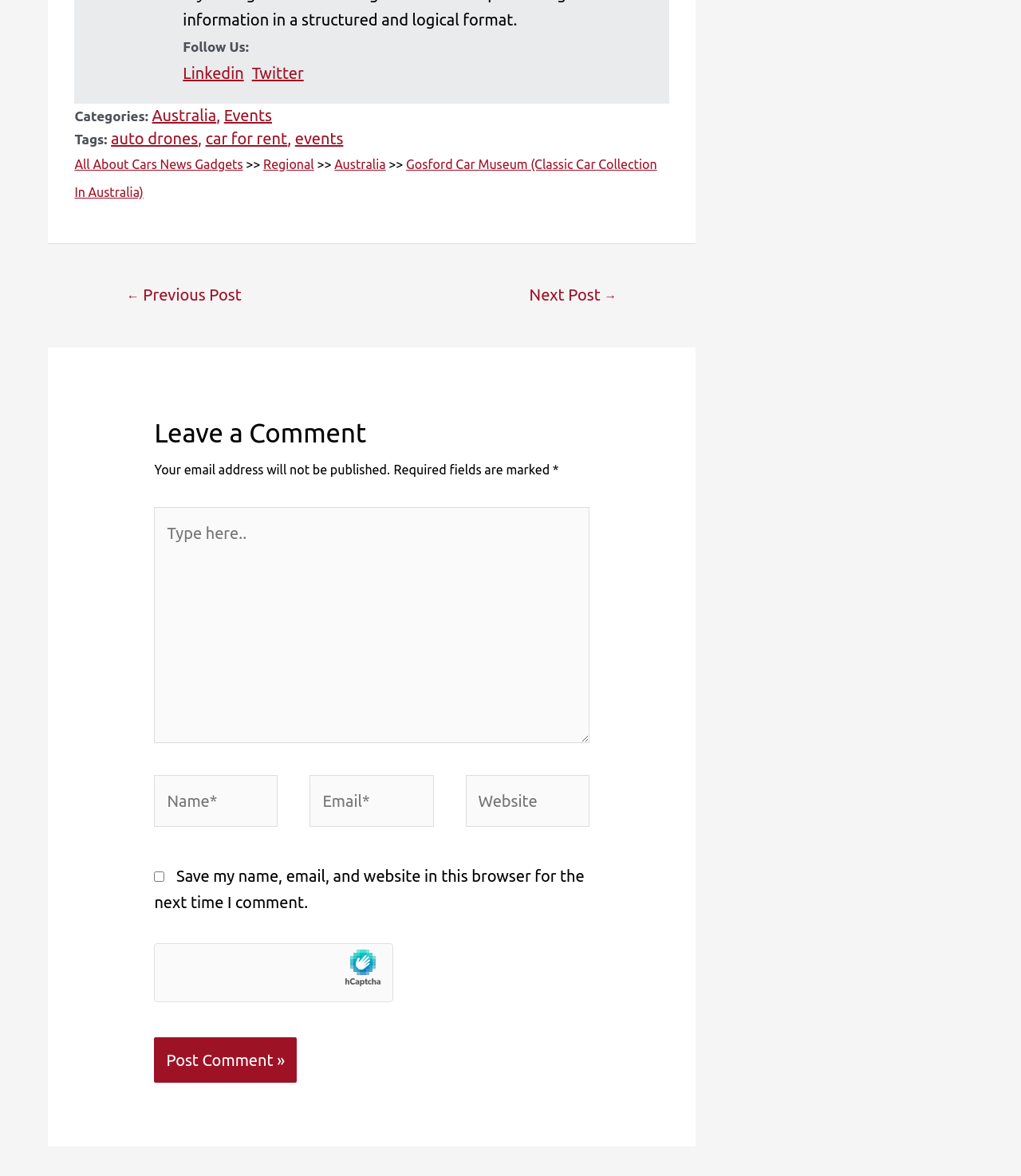What is the name of the museum mentioned in the post? Refer to the image and provide a one-word or short phrase answer.

Gosford Car Museum